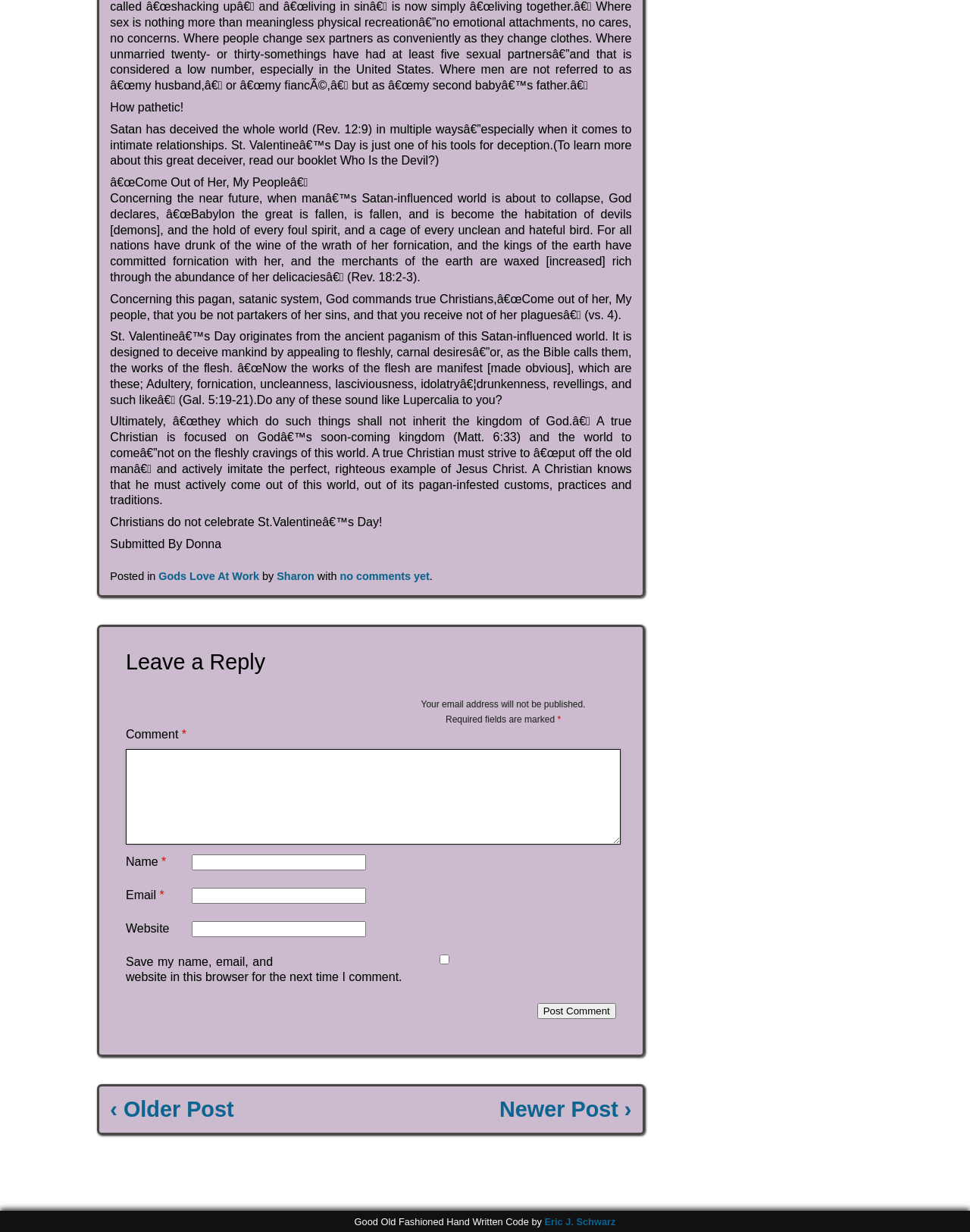What is the biblical reference mentioned in the article?
Give a thorough and detailed response to the question.

The article mentions Revelation 12:9, which states that Satan has deceived the whole world, and also references other biblical passages, such as Galatians 5:19-21 and Matthew 6:33.